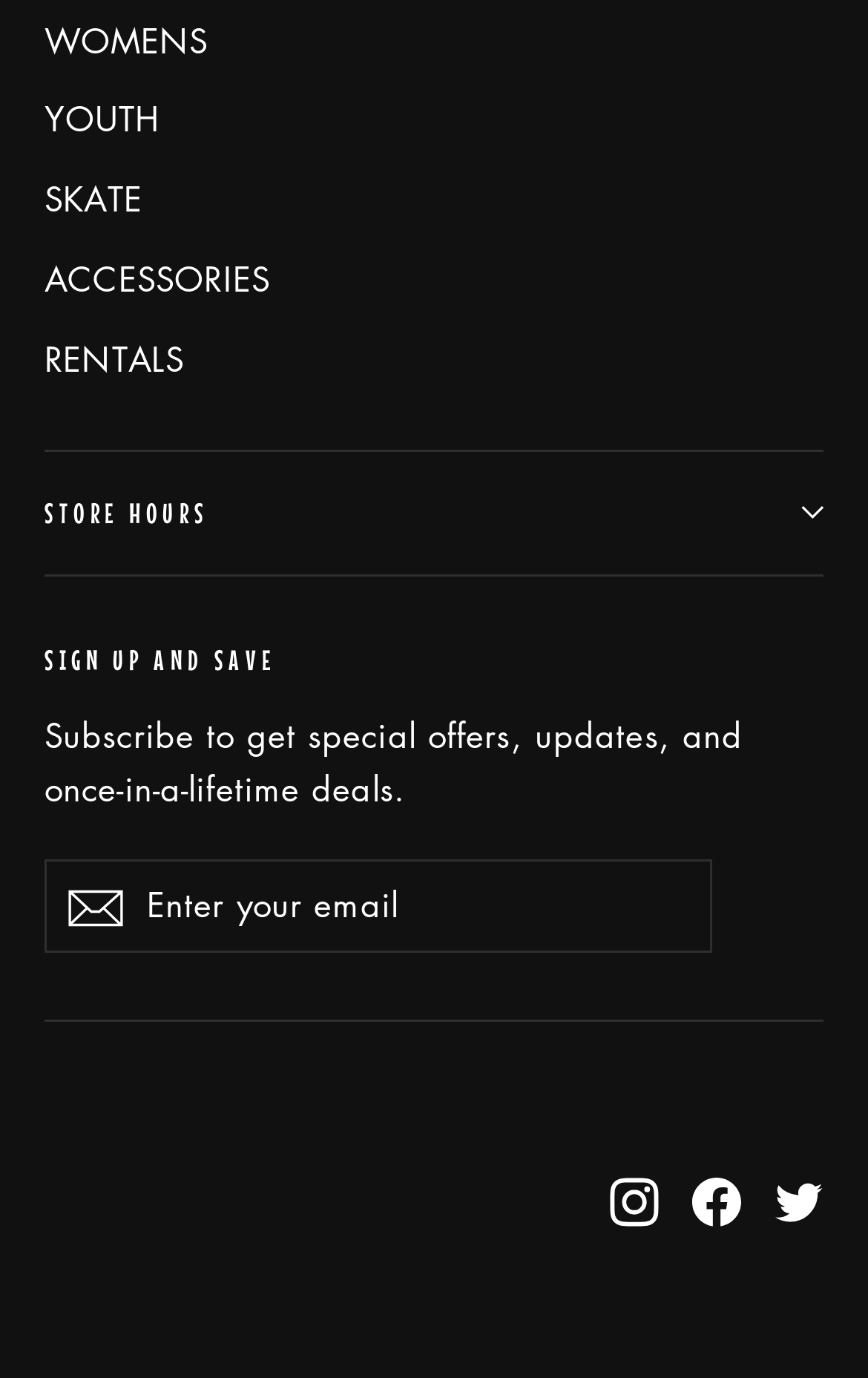Bounding box coordinates should be in the format (top-left x, top-left y, bottom-right x, bottom-right y) and all values should be floating point numbers between 0 and 1. Determine the bounding box coordinate for the UI element described as: Sign up and save

[0.051, 0.418, 0.949, 0.491]